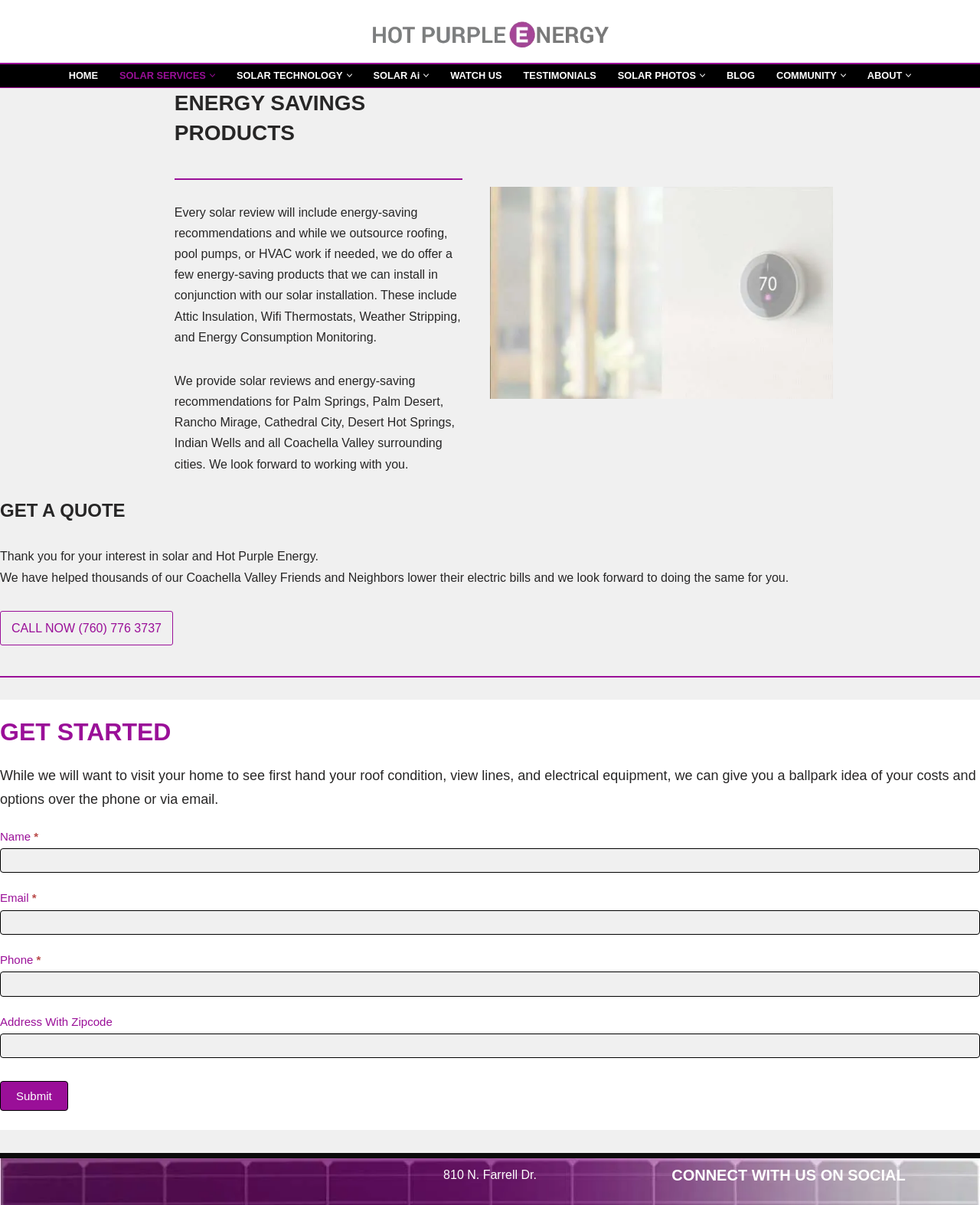Highlight the bounding box coordinates of the element that should be clicked to carry out the following instruction: "Click on the 'CALL NOW (760) 776 3737' link". The coordinates must be given as four float numbers ranging from 0 to 1, i.e., [left, top, right, bottom].

[0.0, 0.507, 0.177, 0.536]